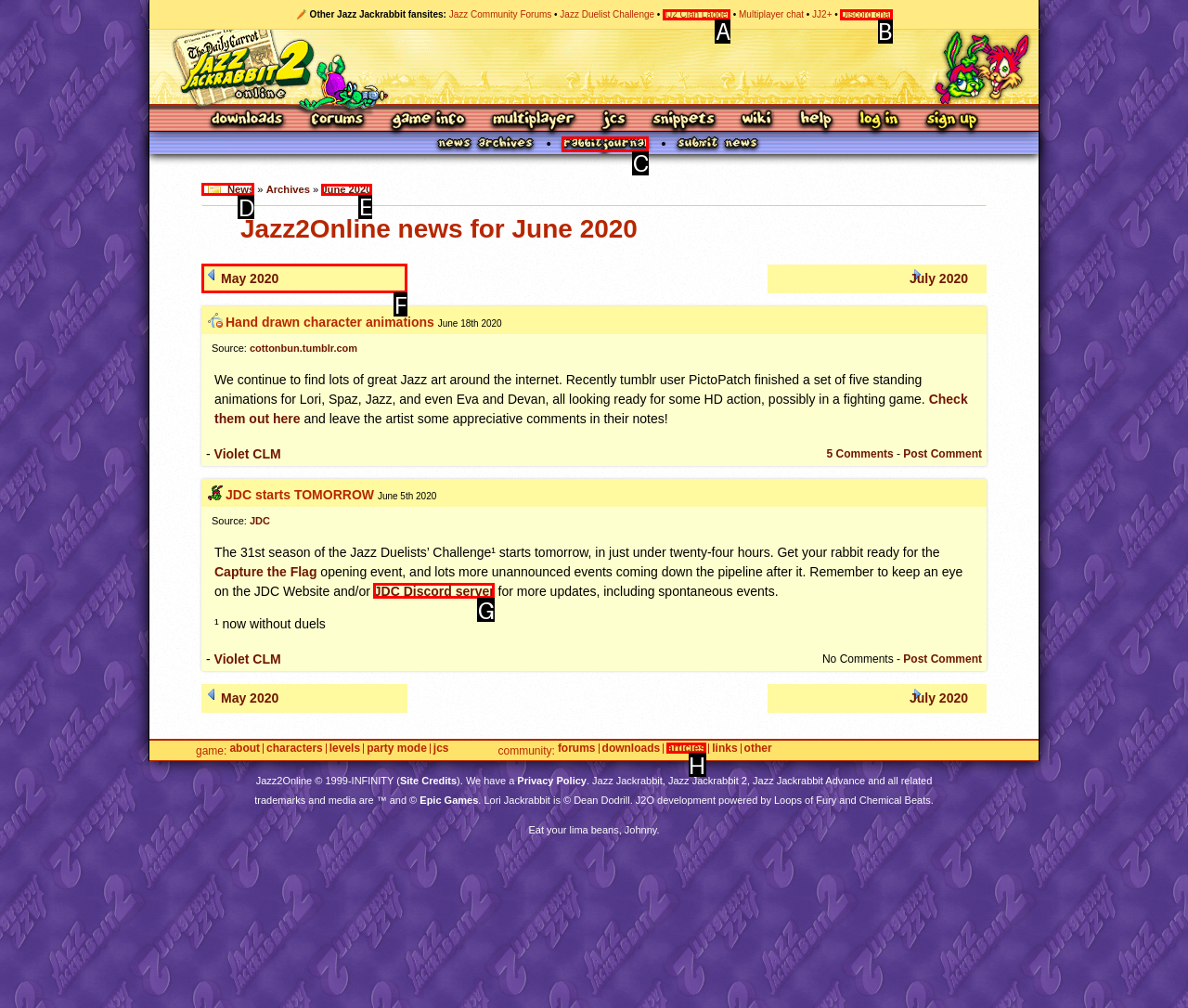Identify the letter of the correct UI element to fulfill the task: Click on TRENDING from the given options in the screenshot.

None